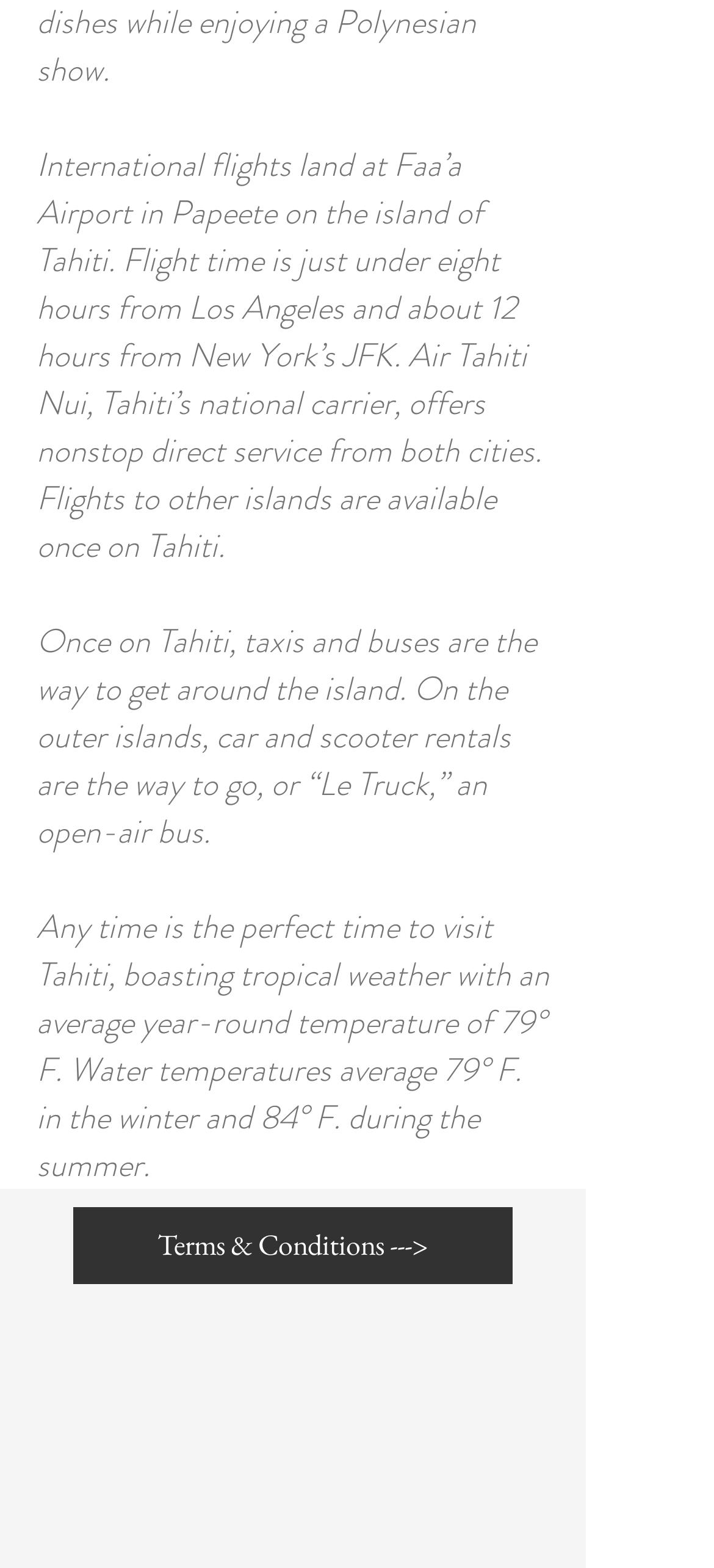Examine the screenshot and answer the question in as much detail as possible: What is the name of the national carrier of Tahiti?

I found this information in the first paragraph of the webpage, which states 'Air Tahiti Nui, Tahiti’s national carrier, offers nonstop direct service from both cities.'